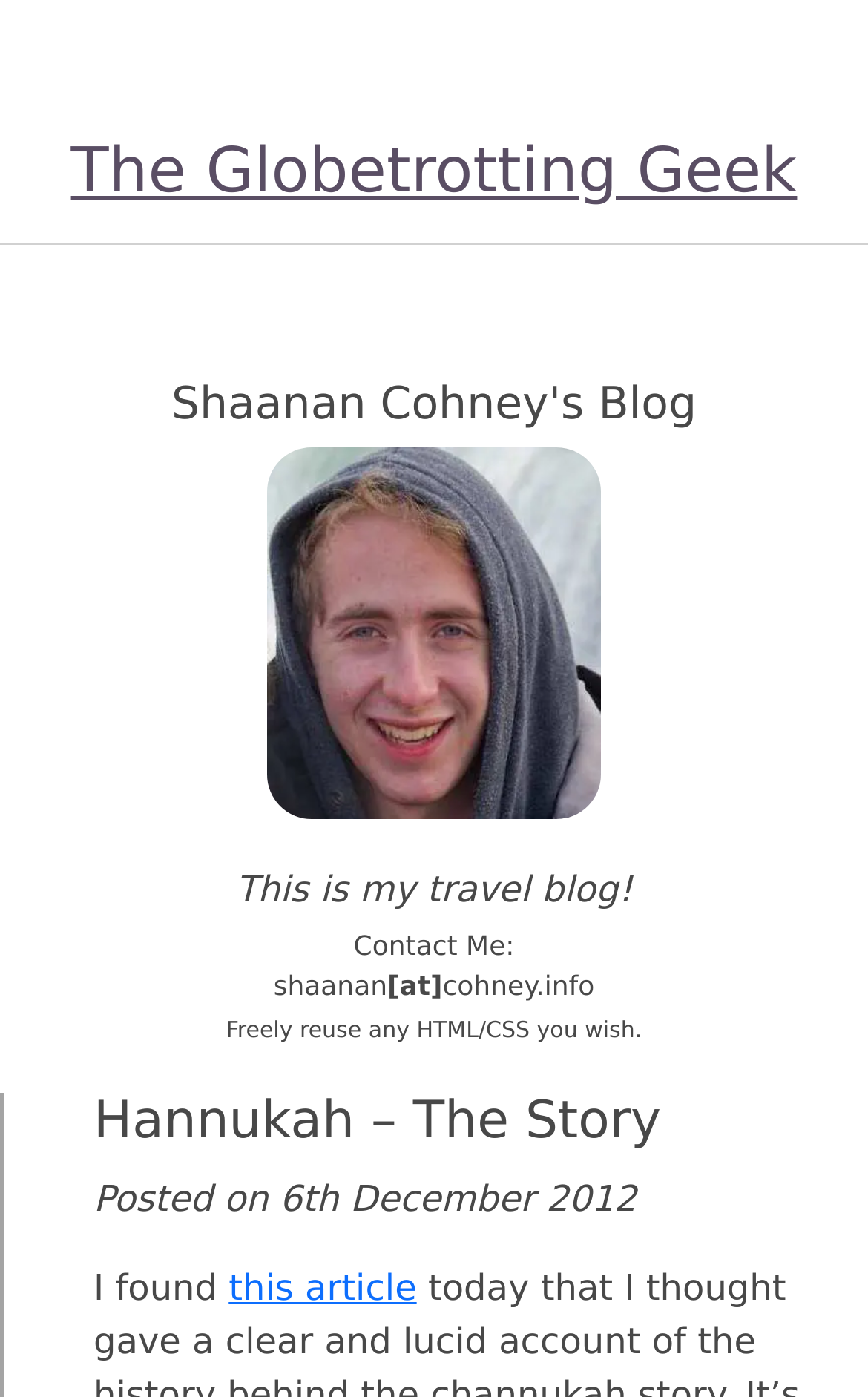Describe all significant elements and features of the webpage.

The webpage is about Hannukah, specifically the story behind the holiday. At the top, there is a heading that reads "The Globetrotting Geek" which is also a link. Below this, there is a horizontal separator line. 

On the left side of the page, there is a group of elements that includes a heading "Shaanan Cohney's Blog" and some static text that describes the blog as a travel blog. There is also contact information, including an email address. 

On the right side of the page, there is a heading "Hannukah – The Story" which is followed by the text "Posted on 6th December 2012". Below this, there is a paragraph of text that starts with "I found this article today that I thought gave a clear and lucid account of the history behind the channukah story." The phrase "this article" is a link.